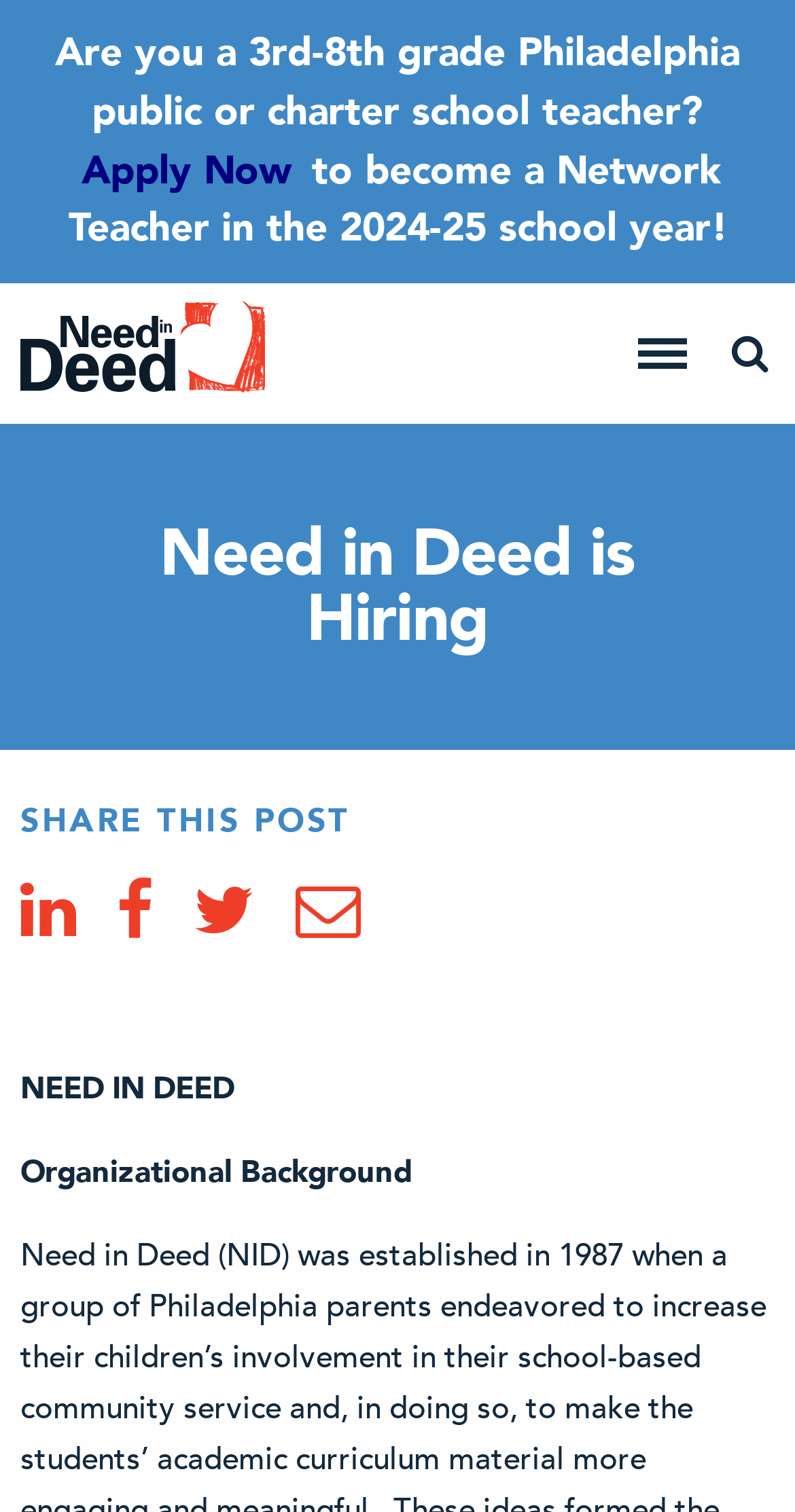Provide a one-word or one-phrase answer to the question:
What is the purpose of the search bar?

Search